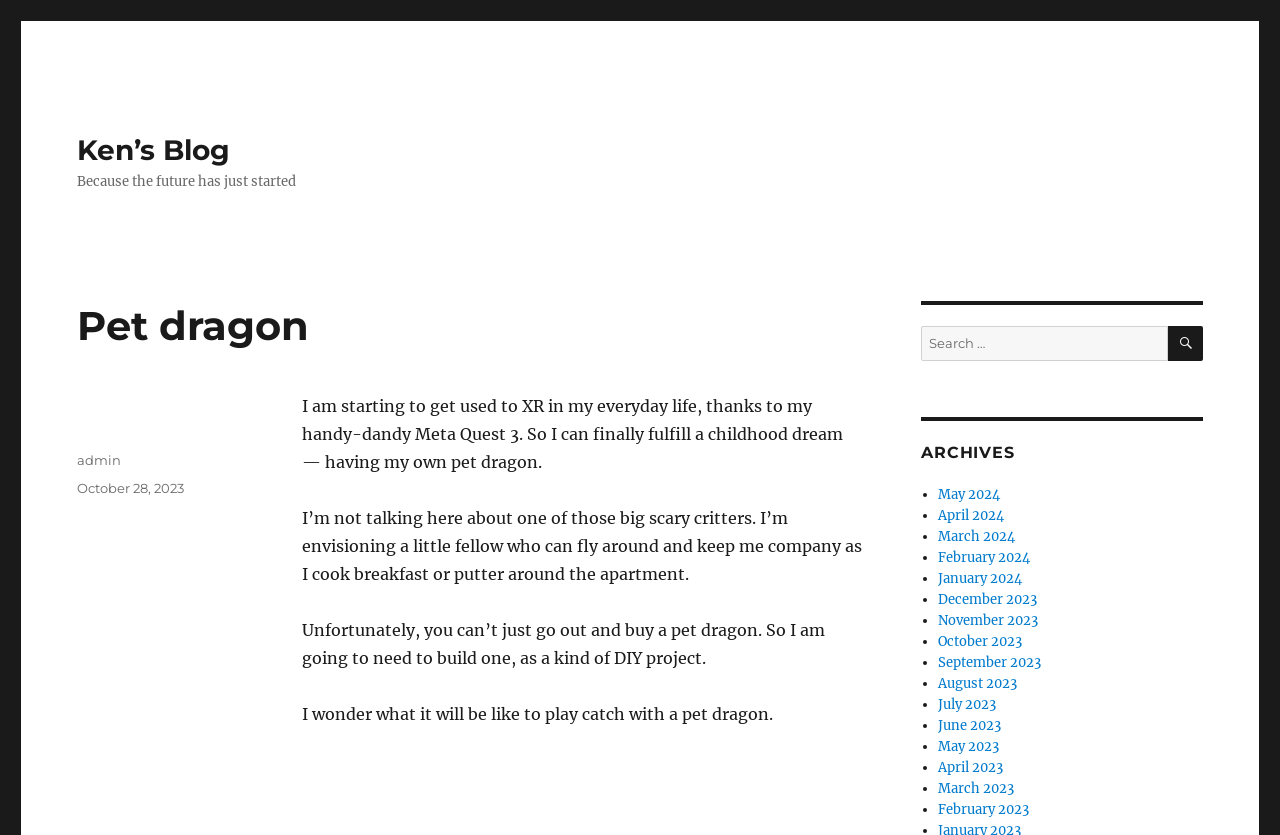What is the purpose of the search box?
Provide an in-depth answer to the question, covering all aspects.

The search box is located in the right-hand side of the webpage and is labeled as 'Search for:'. It is likely that the purpose of the search box is to allow users to search for specific content within the blog.